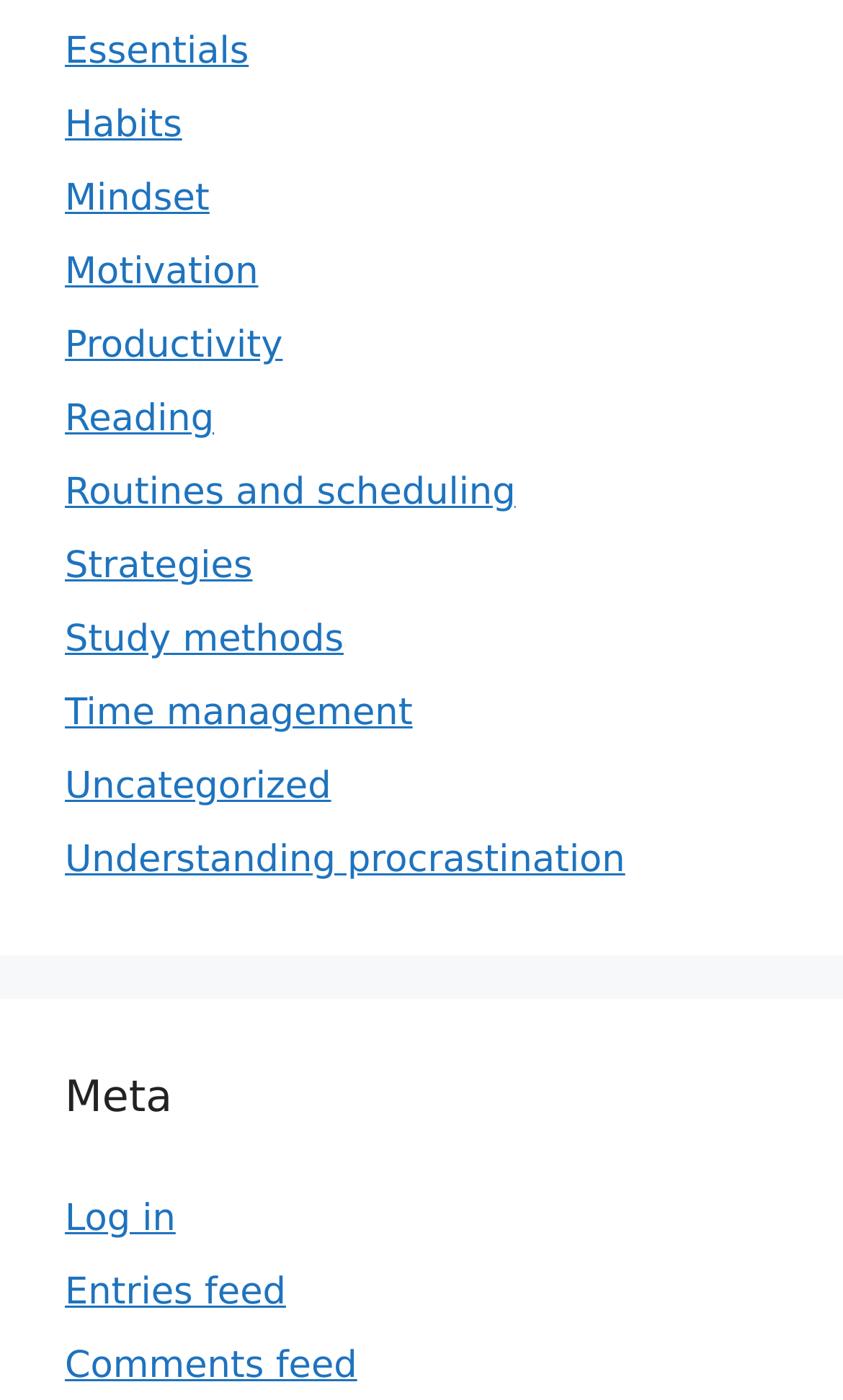Please locate the bounding box coordinates of the element that should be clicked to achieve the given instruction: "Browse Entries feed".

[0.077, 0.908, 0.339, 0.939]